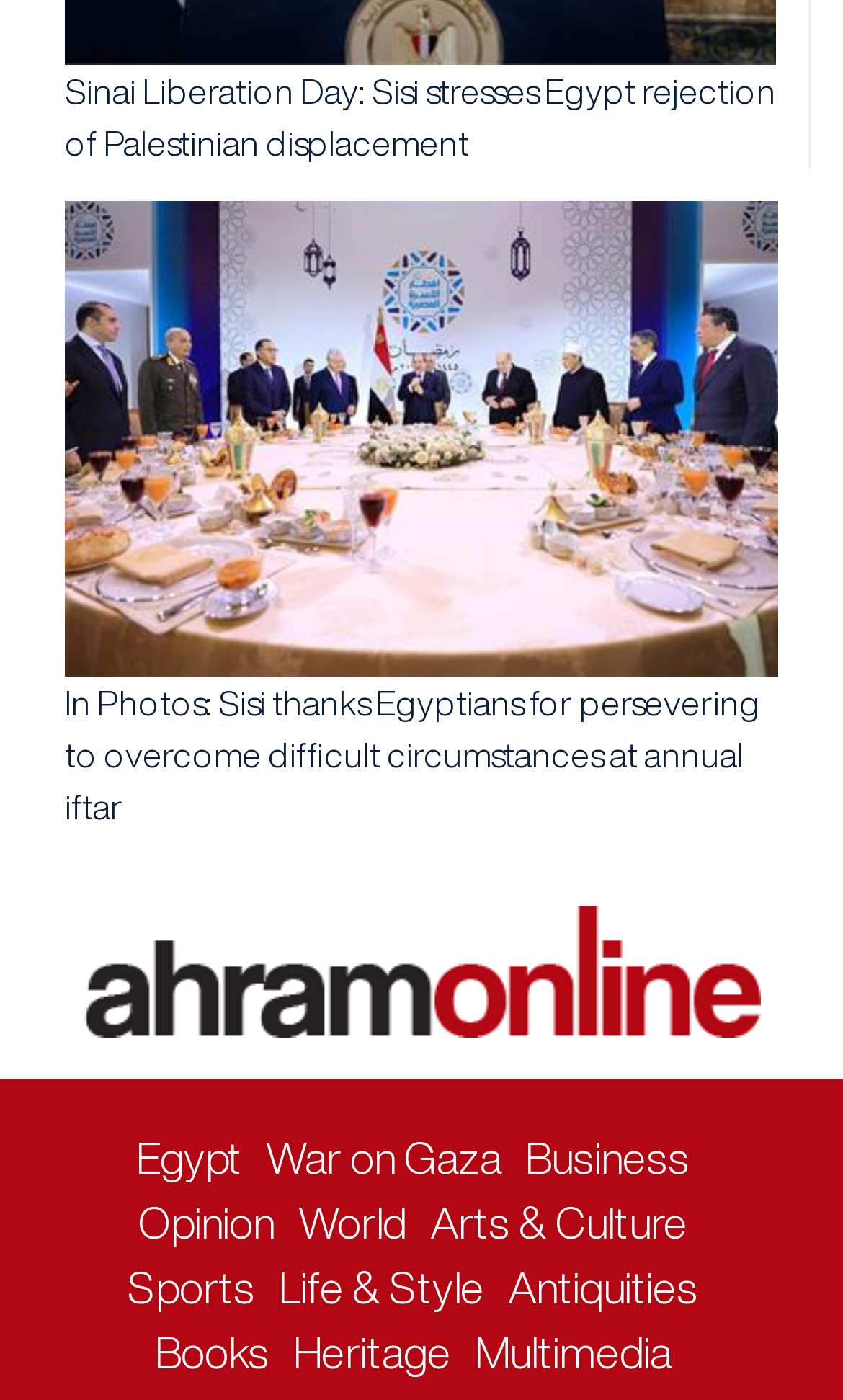Please specify the bounding box coordinates of the region to click in order to perform the following instruction: "View photo".

[0.077, 0.144, 0.923, 0.484]